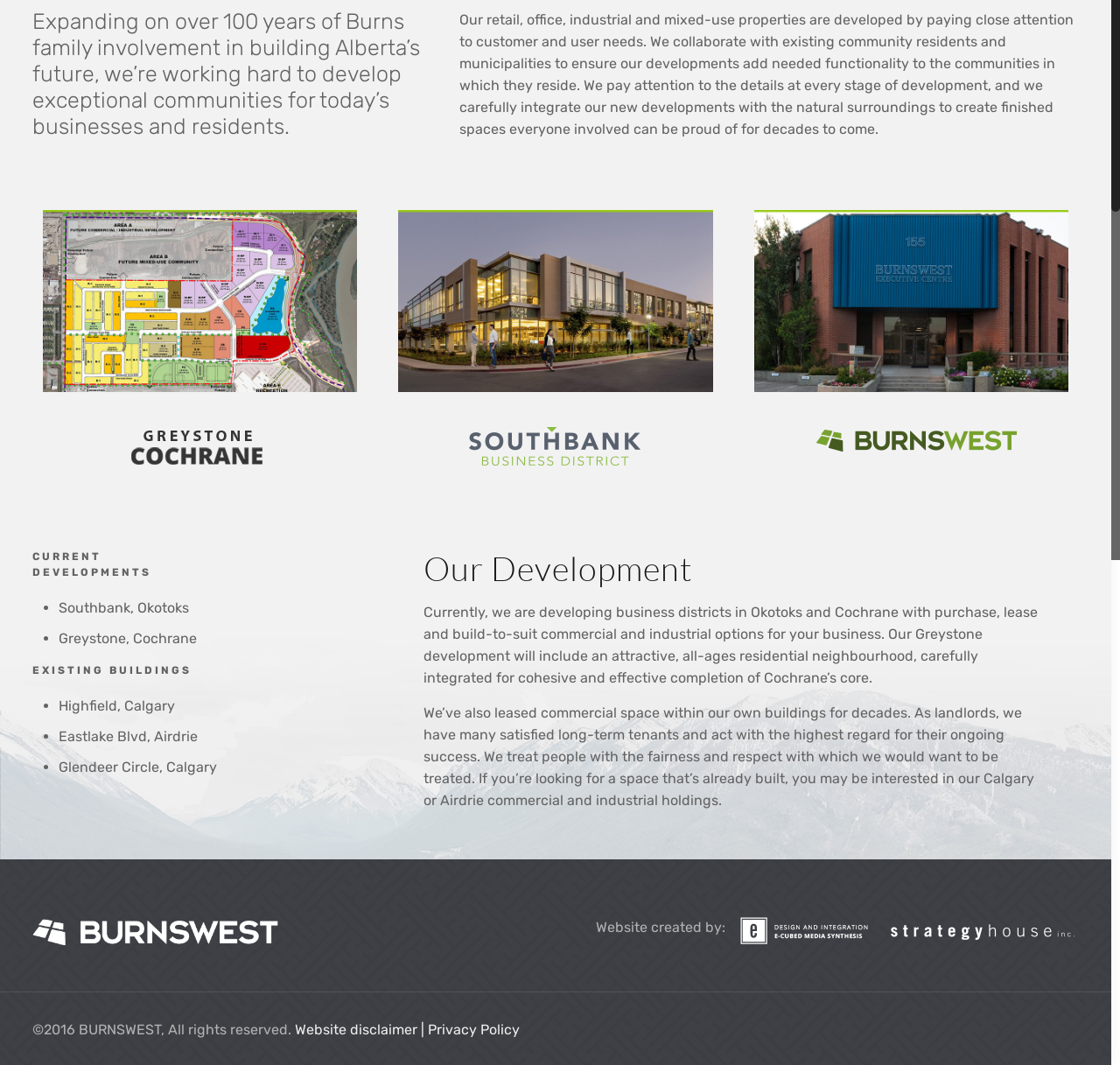Determine the bounding box coordinates for the UI element matching this description: "| Privacy Policy".

[0.376, 0.959, 0.464, 0.975]